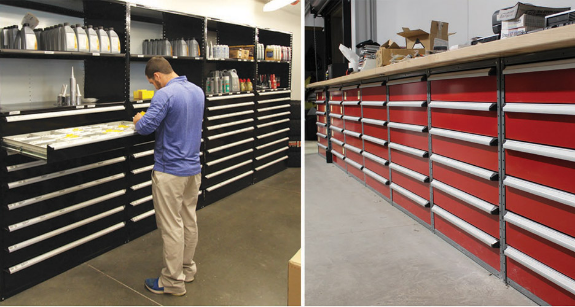Provide a one-word or short-phrase answer to the question:
What is the context of the image?

Parts department